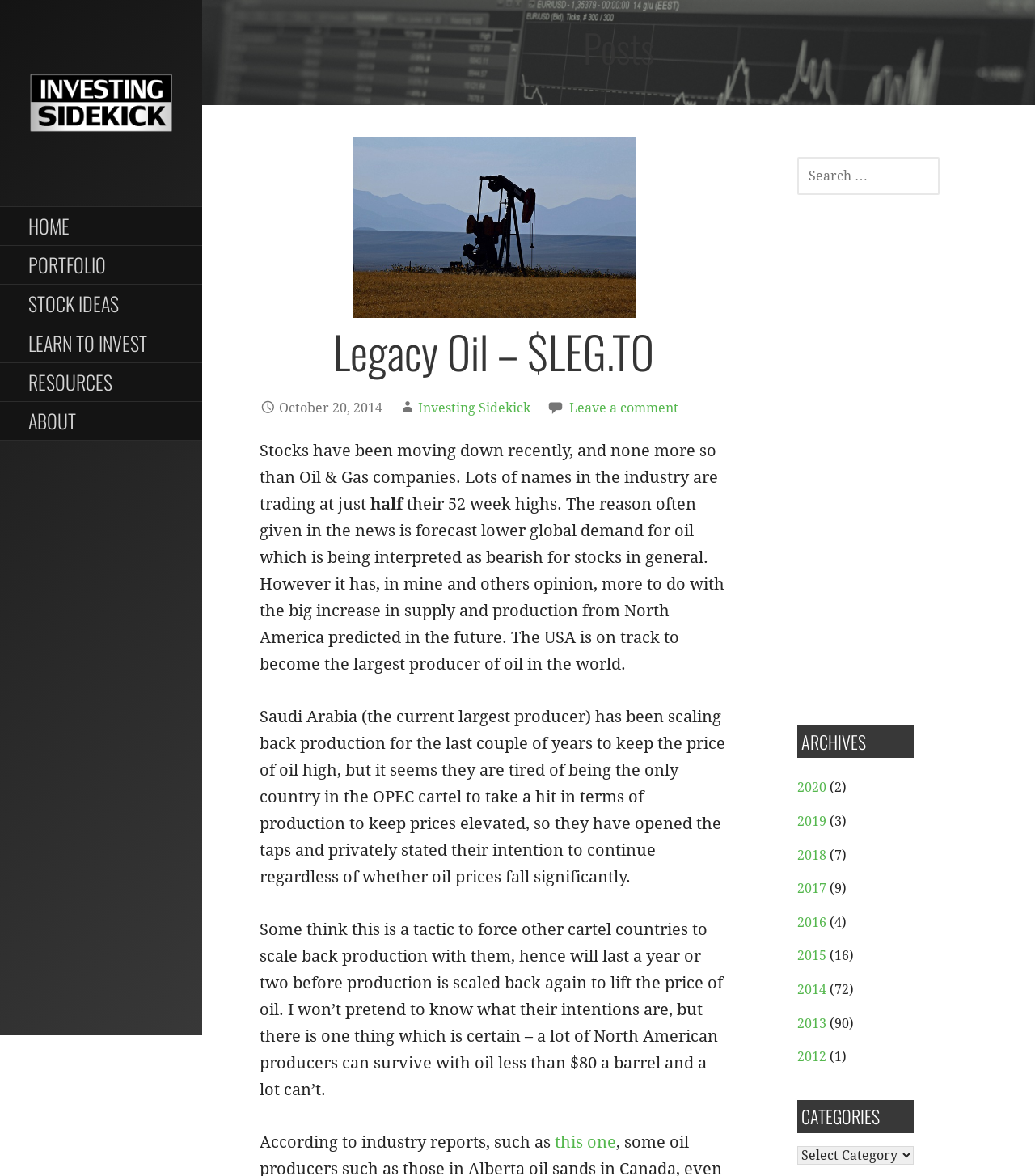Pinpoint the bounding box coordinates of the clickable area necessary to execute the following instruction: "Click on the '2014' archive link". The coordinates should be given as four float numbers between 0 and 1, namely [left, top, right, bottom].

[0.77, 0.835, 0.798, 0.848]